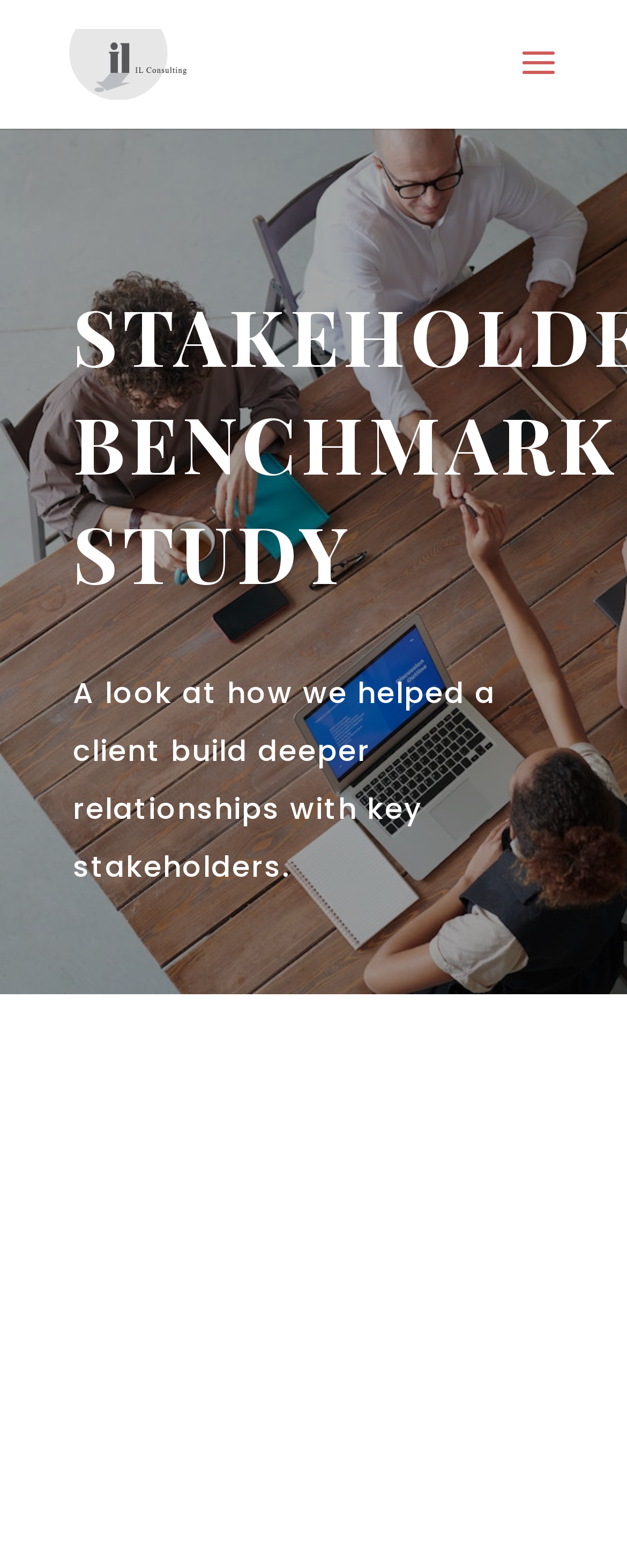Please determine the bounding box coordinates for the element with the description: "alt="IL Consulting"".

[0.11, 0.03, 0.298, 0.05]